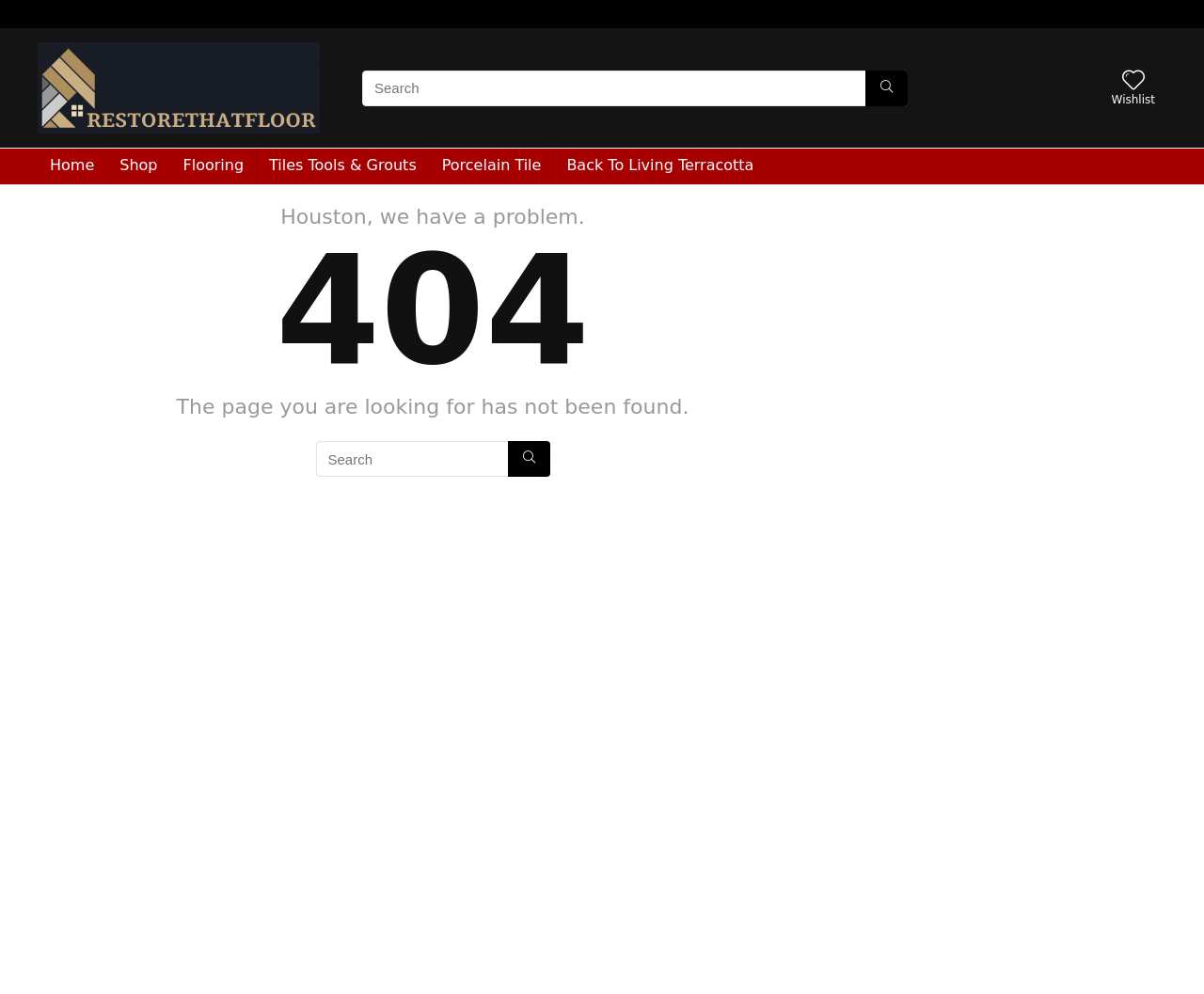Locate the bounding box coordinates of the clickable region to complete the following instruction: "Search for something."

[0.301, 0.071, 0.754, 0.107]